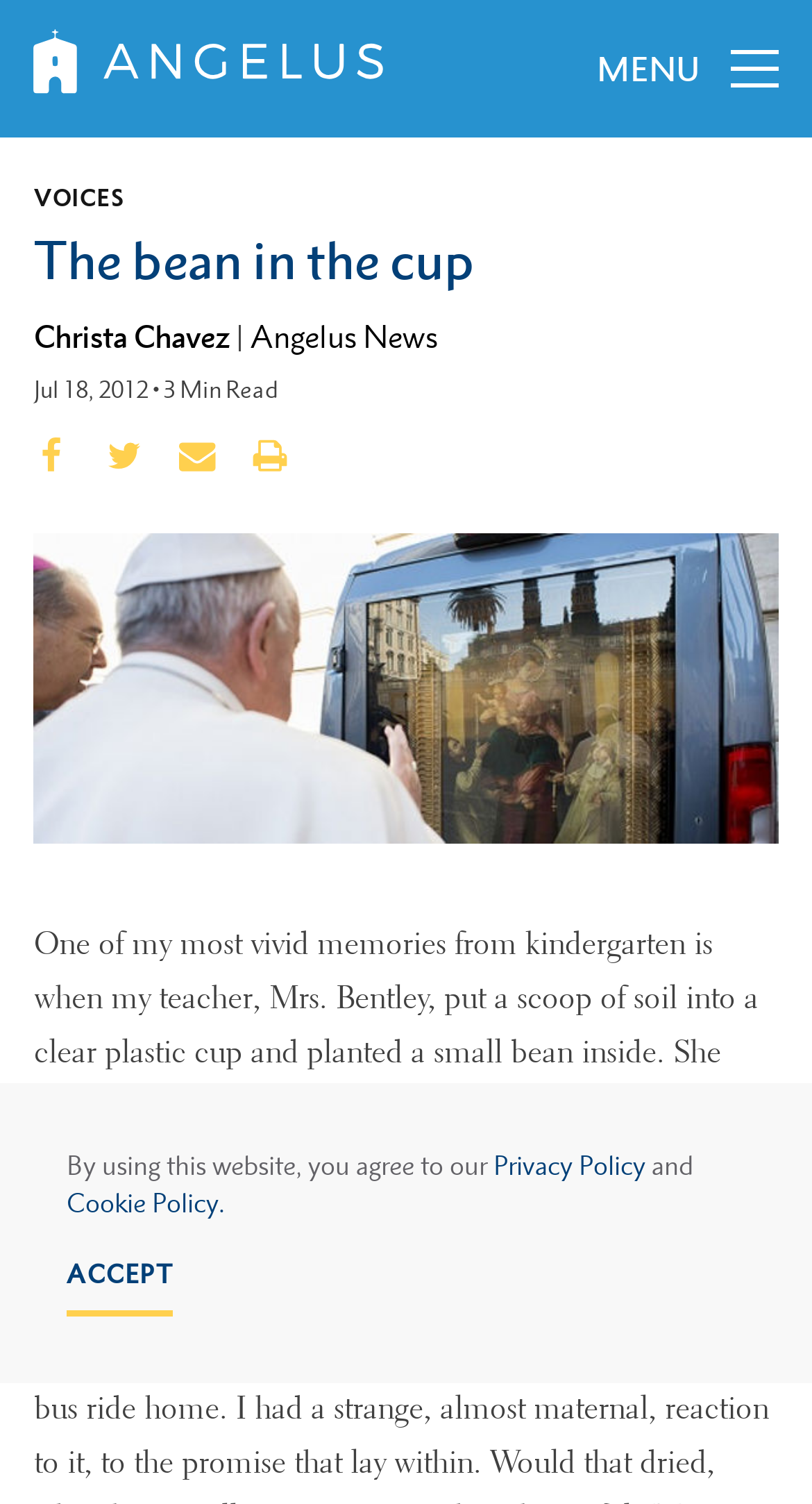How many social media links are there?
Please respond to the question with a detailed and thorough explanation.

I found the social media links by looking at the links and images on the webpage. There are three social media links: 'facebook', 'envelope', and 'print', each with a corresponding image.